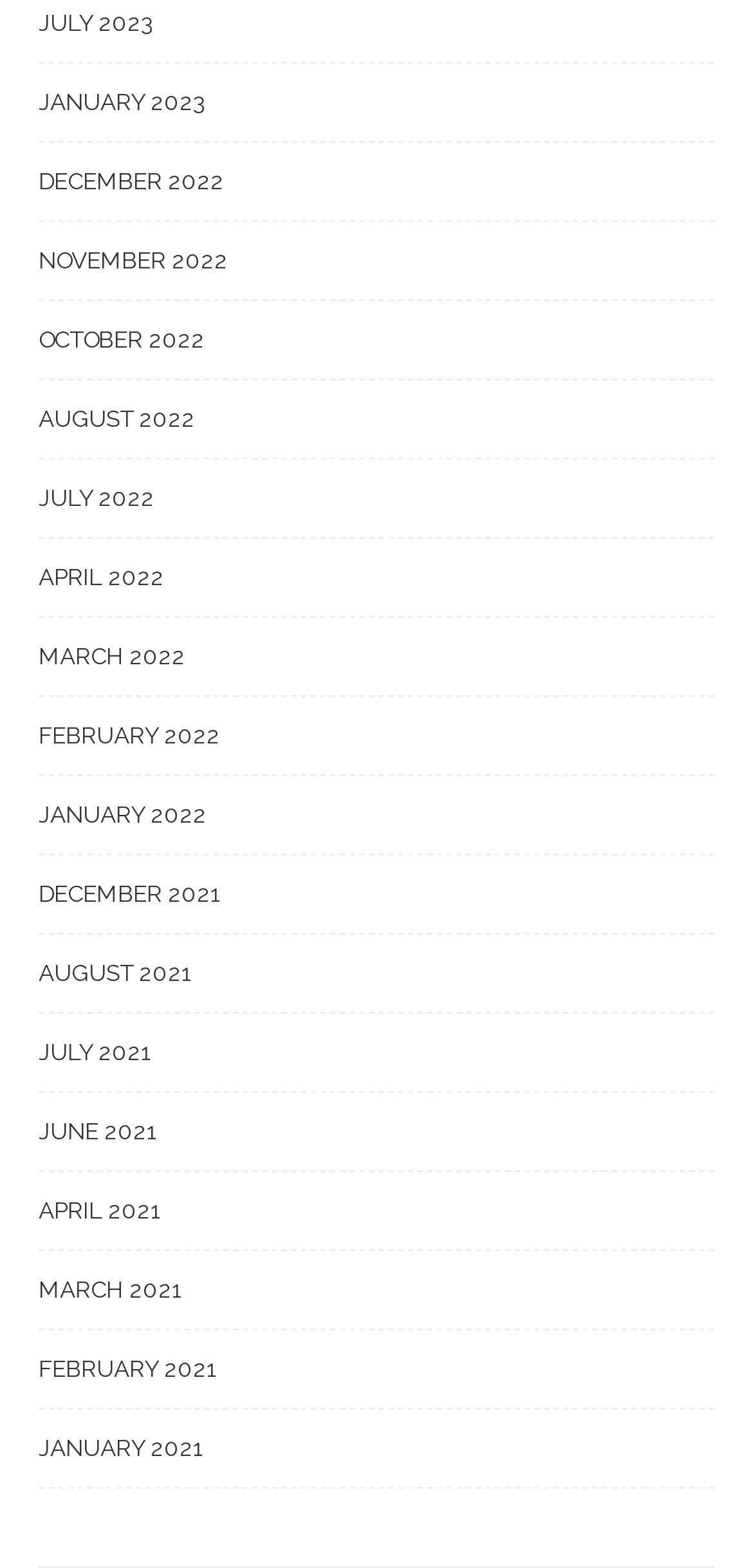Please determine the bounding box coordinates of the element's region to click in order to carry out the following instruction: "Go to January 2022". The coordinates should be four float numbers between 0 and 1, i.e., [left, top, right, bottom].

[0.051, 0.507, 0.949, 0.546]